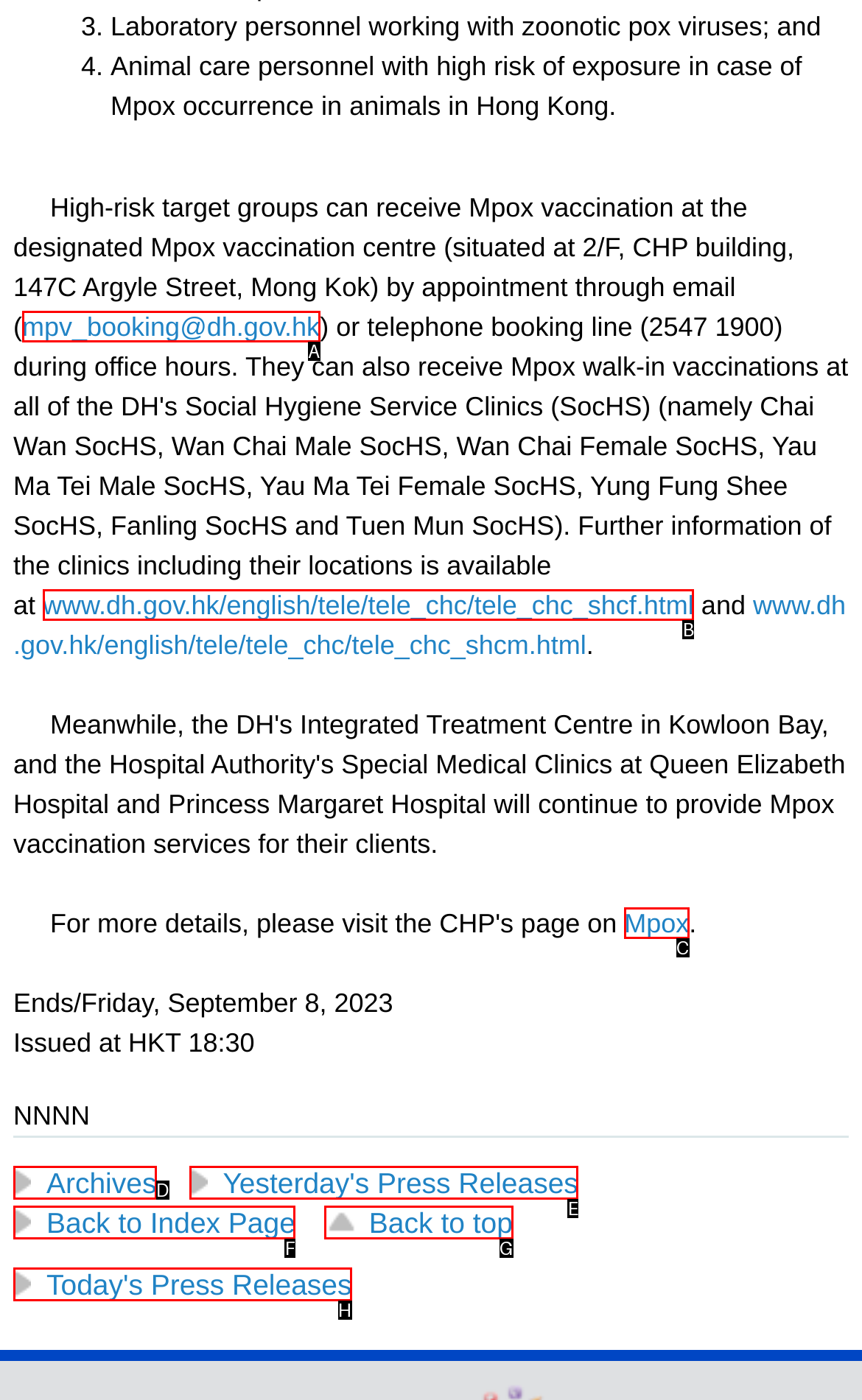Indicate which lettered UI element to click to fulfill the following task: Visit the CHP website
Provide the letter of the correct option.

B